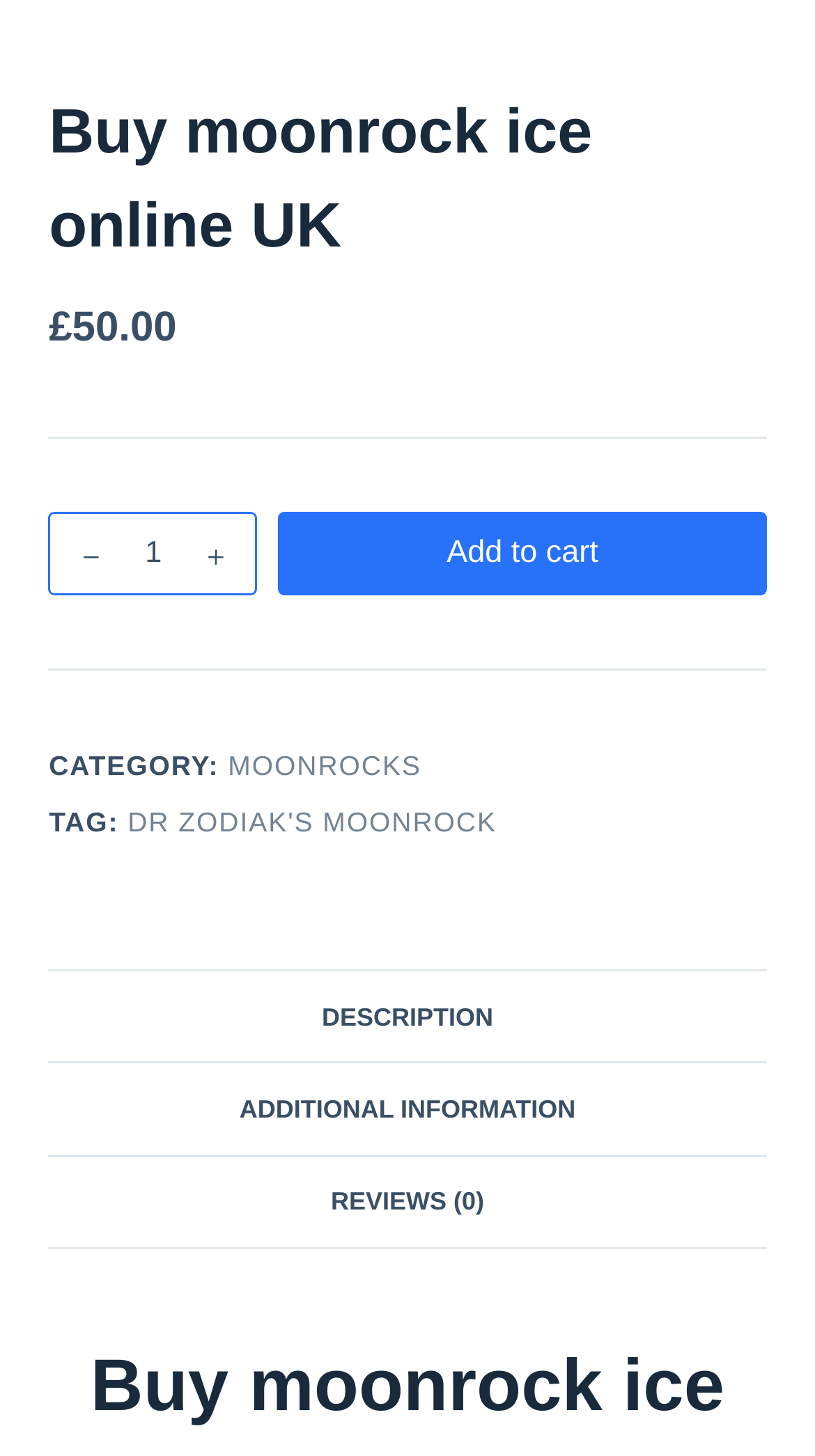Find the bounding box coordinates for the UI element whose description is: "MOONROCKS". The coordinates should be four float numbers between 0 and 1, in the format [left, top, right, bottom].

[0.28, 0.516, 0.517, 0.537]